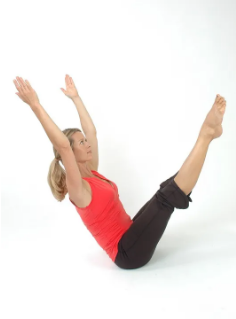What type of exercise is associated with this pose?
Provide a short answer using one word or a brief phrase based on the image.

Yoga and pilates